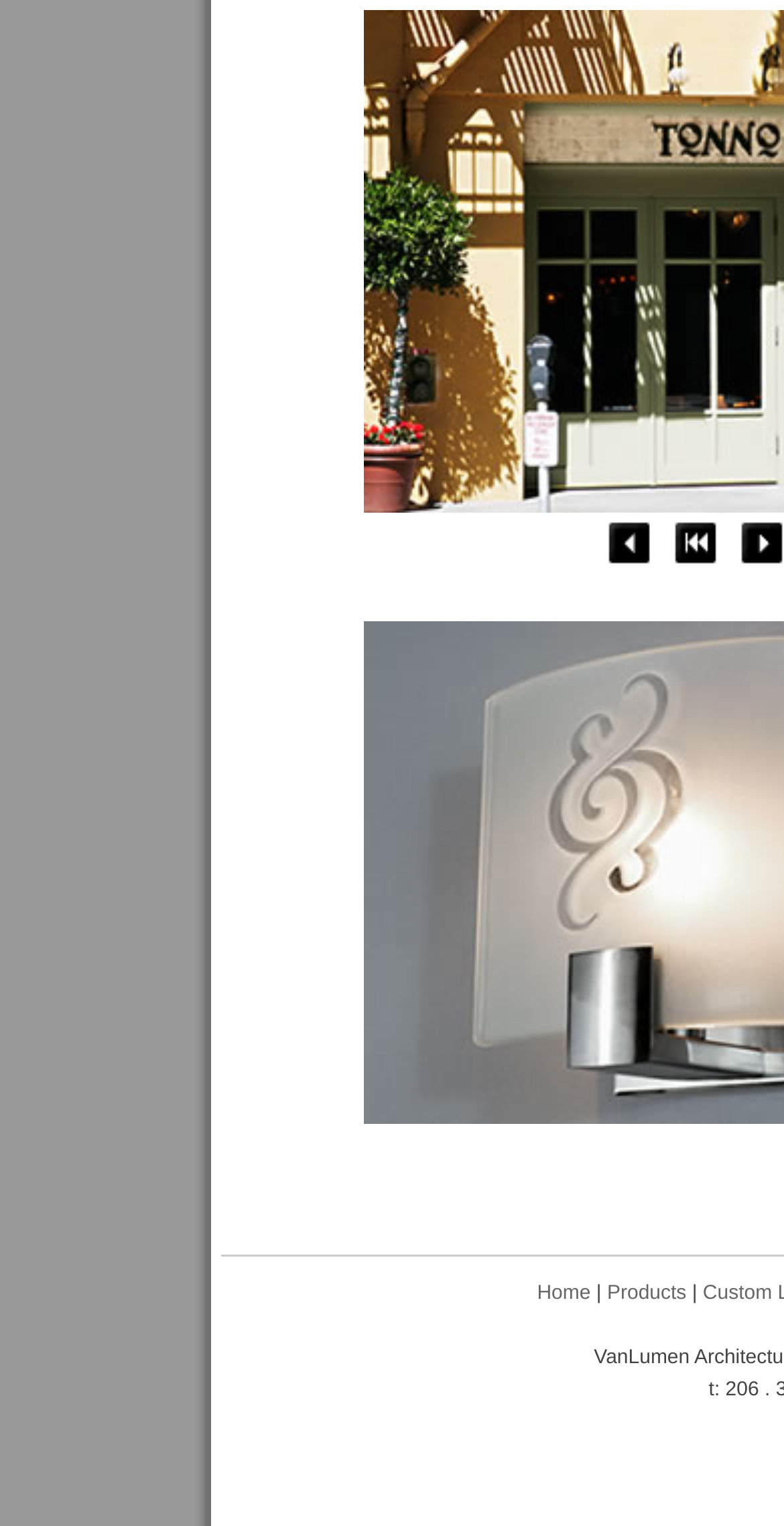How many navigation links are there?
From the details in the image, provide a complete and detailed answer to the question.

I counted the number of links in the navigation section, which are 'Home', 'Products', and another link without text. Therefore, there are 3 navigation links.